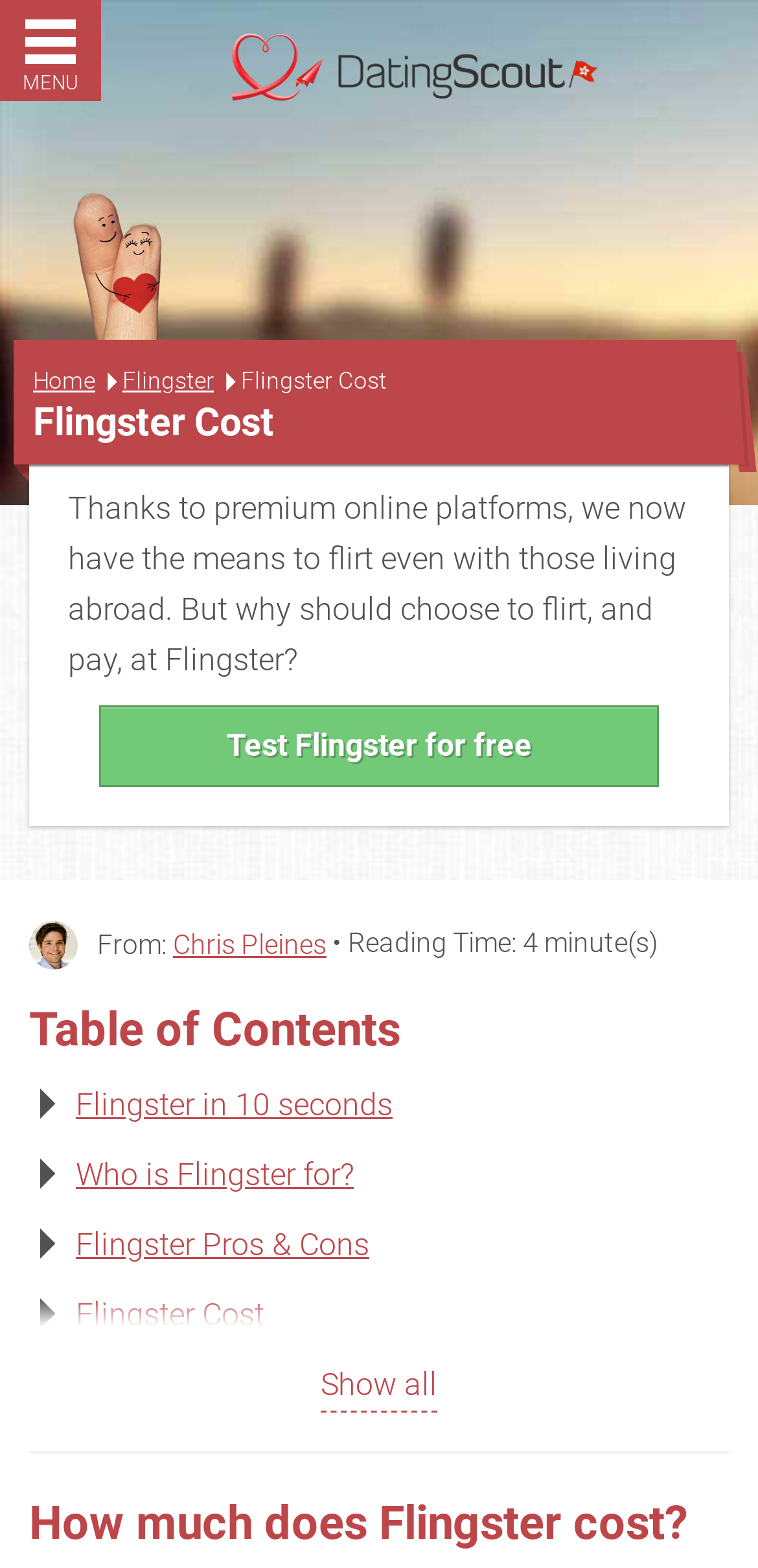Bounding box coordinates are specified in the format (top-left x, top-left y, bottom-right x, bottom-right y). All values are floating point numbers bounded between 0 and 1. Please provide the bounding box coordinate of the region this sentence describes: Test Flingster for free

[0.131, 0.45, 0.869, 0.502]